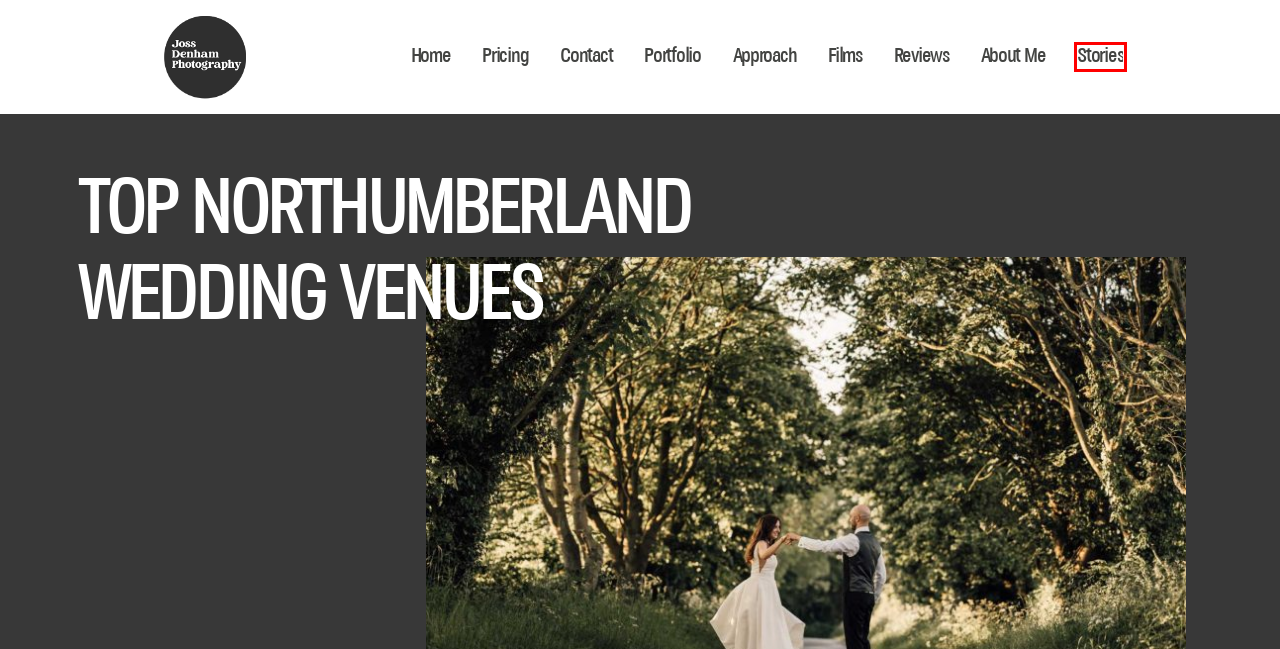Examine the screenshot of the webpage, noting the red bounding box around a UI element. Pick the webpage description that best matches the new page after the element in the red bounding box is clicked. Here are the candidates:
A. Portfolio
B. Blog
C. About Joss Denham Photography
D. Wedding Films
E. Contact Me
F. North East Wedding Photographer | Joss Denham Photography
G. Reviews
H. Pricing

B